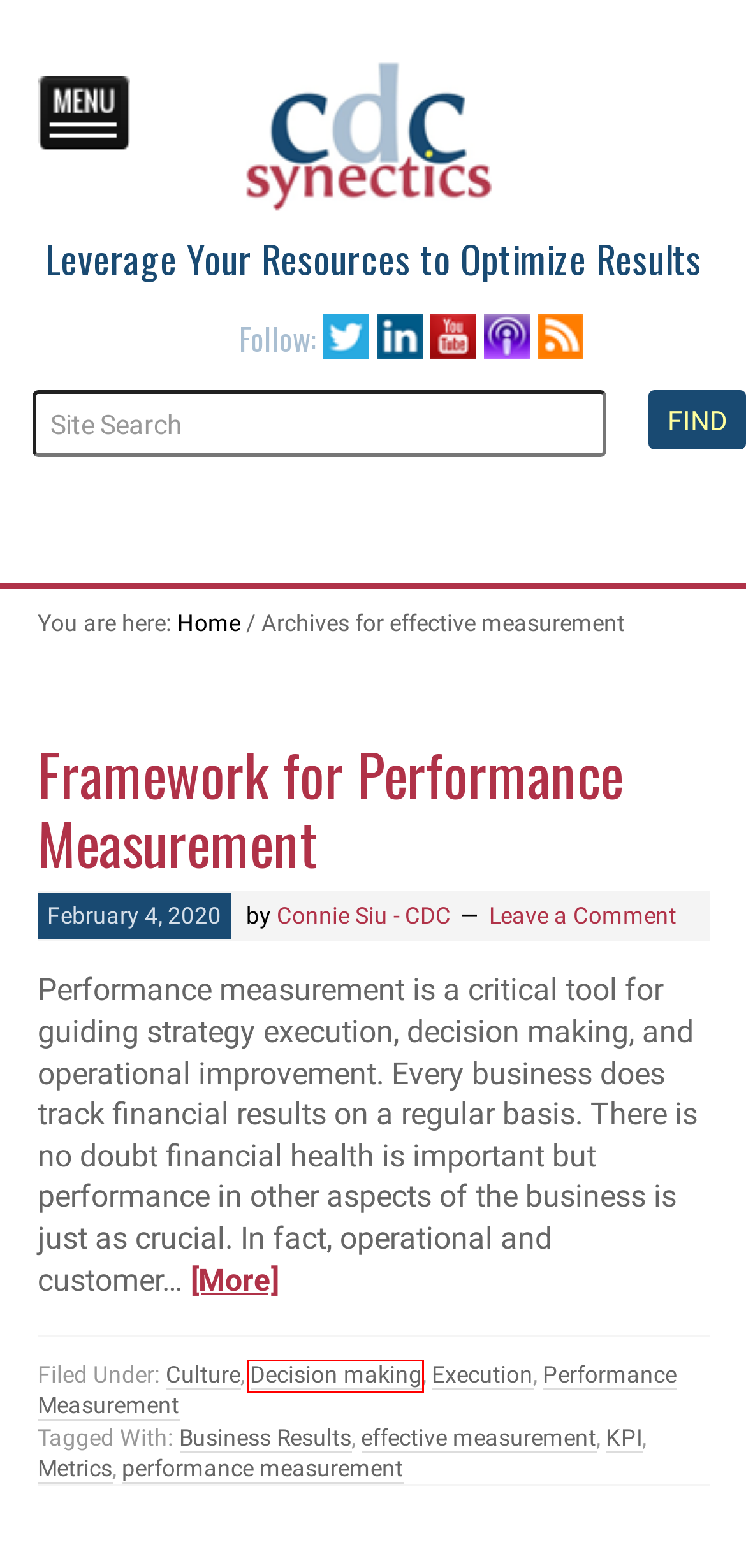Look at the screenshot of a webpage, where a red bounding box highlights an element. Select the best description that matches the new webpage after clicking the highlighted element. Here are the candidates:
A. performance measurement Archives - CDC Synectics on How to Leverage Resources
B. Culture Archives - CDC Synectics on How to Leverage Resources
C. Decision making Archives - CDC Synectics on How to Leverage Resources
D. Home - CDC Synectics on How to Leverage Resources
E. Connie Siu - CDC, Author at CDC Synectics on How to Leverage Resources
F. Framework for Performance Measurement - CDC Synectics on How to Leverage Resources
G. Performance Measurement Archives - CDC Synectics on How to Leverage Resources
H. KPI Archives - CDC Synectics on How to Leverage Resources

C